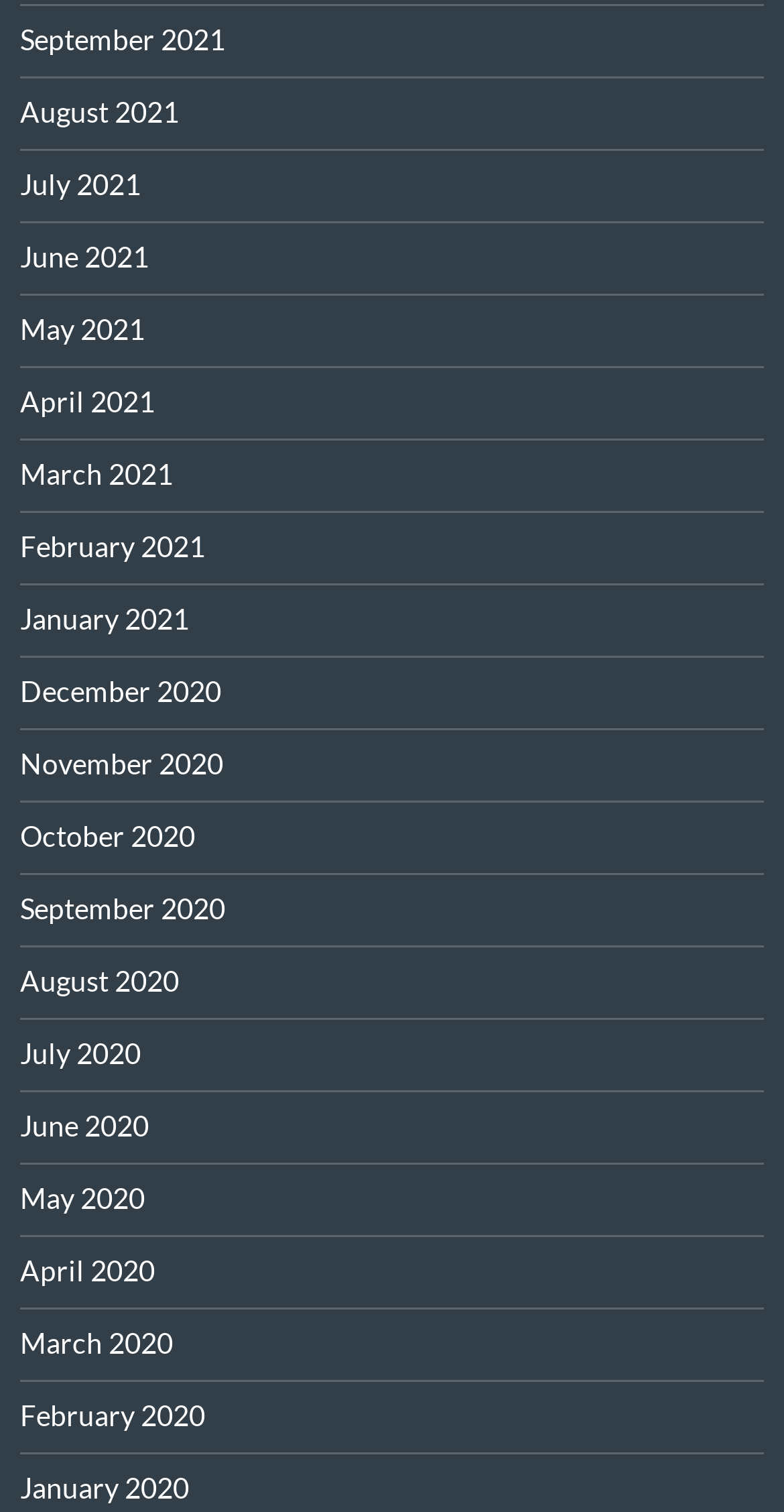Can you specify the bounding box coordinates of the area that needs to be clicked to fulfill the following instruction: "view September 2021"?

[0.026, 0.015, 0.287, 0.038]